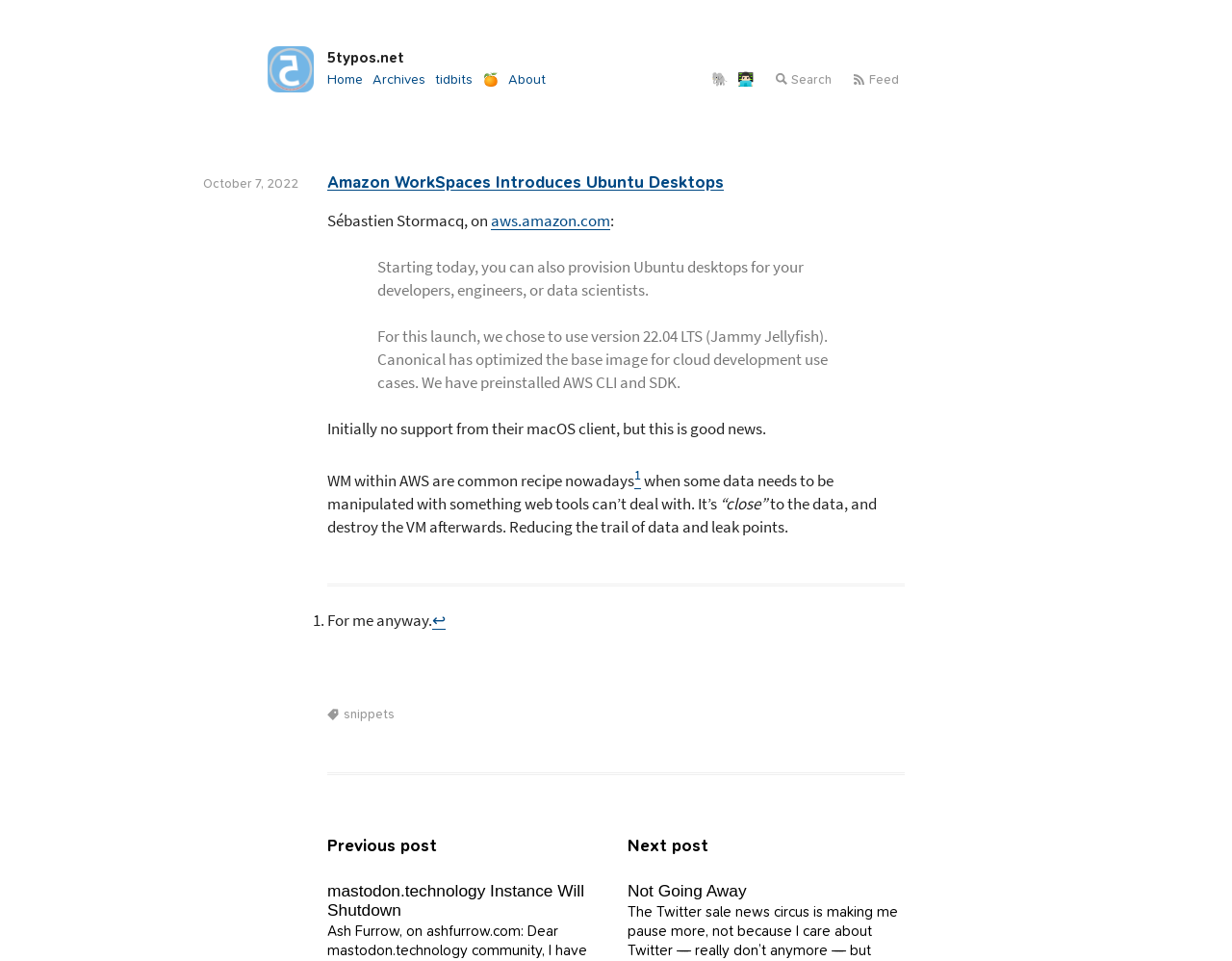Please specify the bounding box coordinates of the region to click in order to perform the following instruction: "Go to the 'About' page".

[0.412, 0.074, 0.443, 0.091]